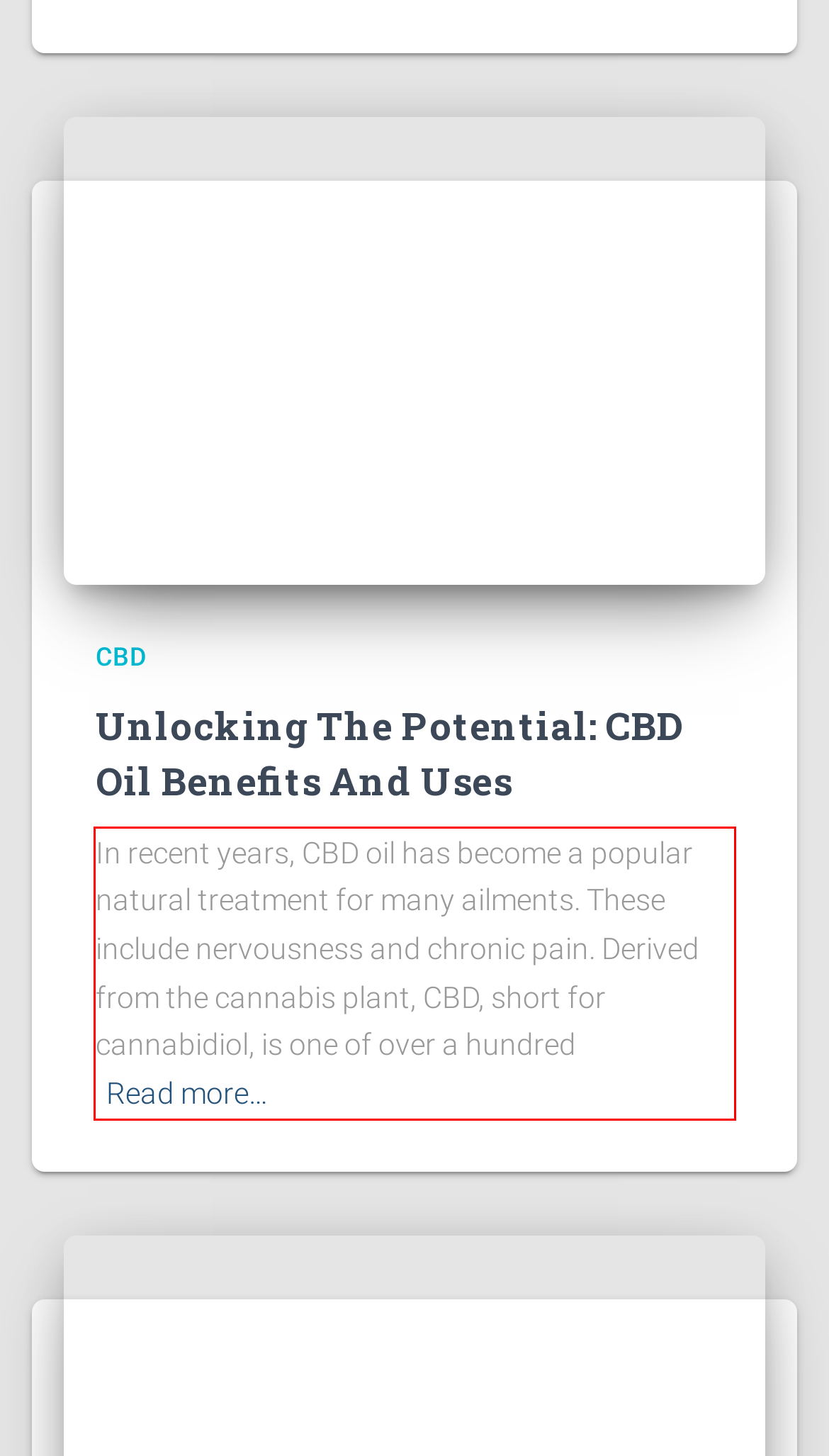You are presented with a webpage screenshot featuring a red bounding box. Perform OCR on the text inside the red bounding box and extract the content.

In recent years, CBD oil has become a popular natural treatment for many ailments. These include nervousness and chronic pain. Derived from the cannabis plant, CBD, short for cannabidiol, is one of over a hundredRead more…